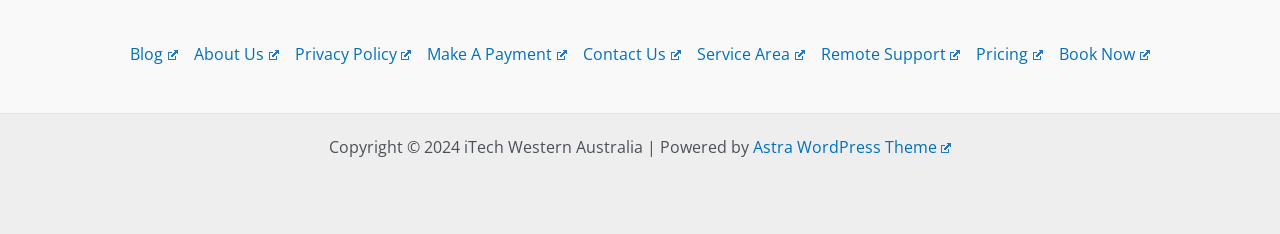How many links are present in the site navigation?
Answer briefly with a single word or phrase based on the image.

11